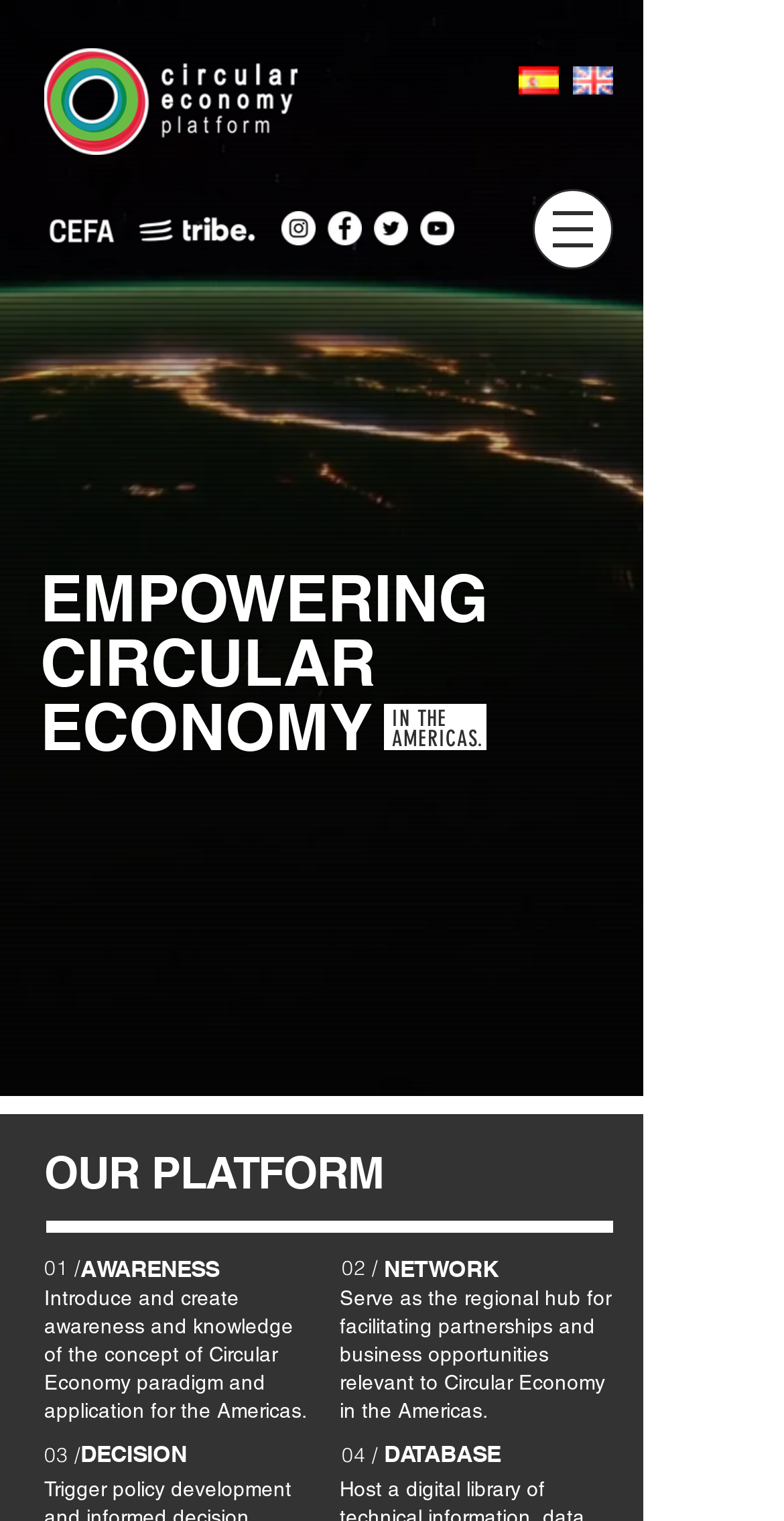Please pinpoint the bounding box coordinates for the region I should click to adhere to this instruction: "Learn about AWARENESS".

[0.103, 0.825, 0.287, 0.846]